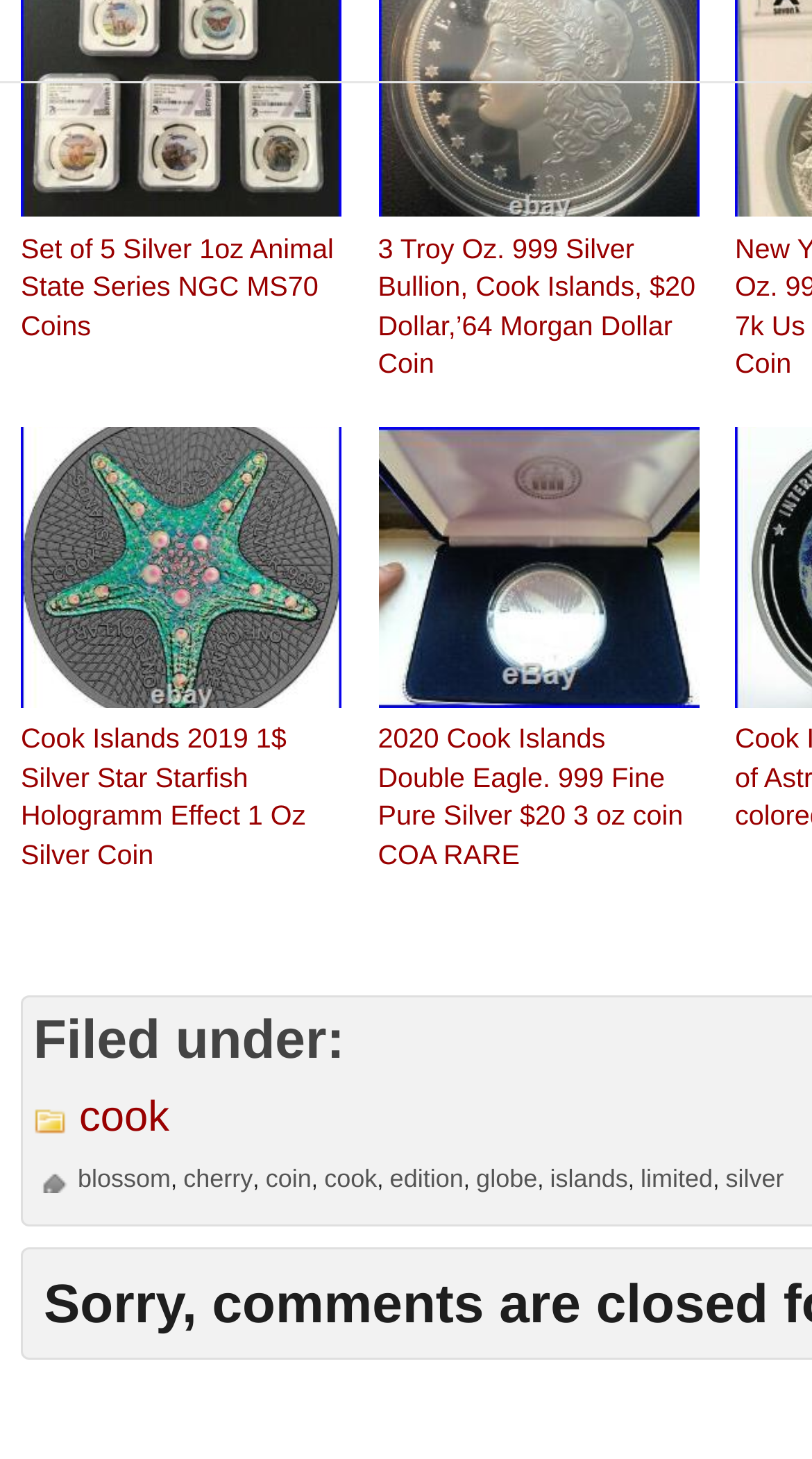Provide the bounding box coordinates for the UI element that is described as: "cook".

[0.097, 0.75, 0.209, 0.783]